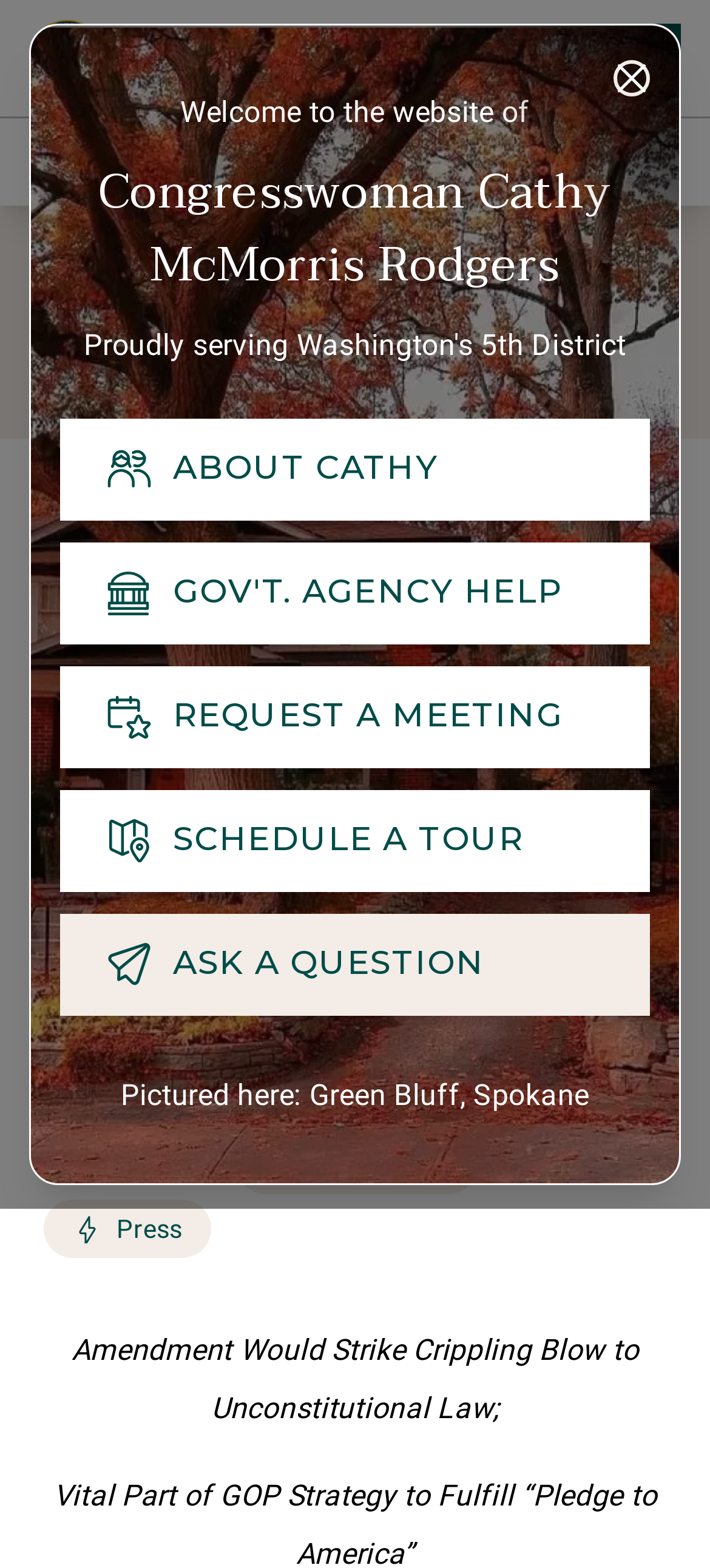Could you highlight the region that needs to be clicked to execute the instruction: "Click the 'Contact' button"?

[0.805, 0.015, 0.959, 0.059]